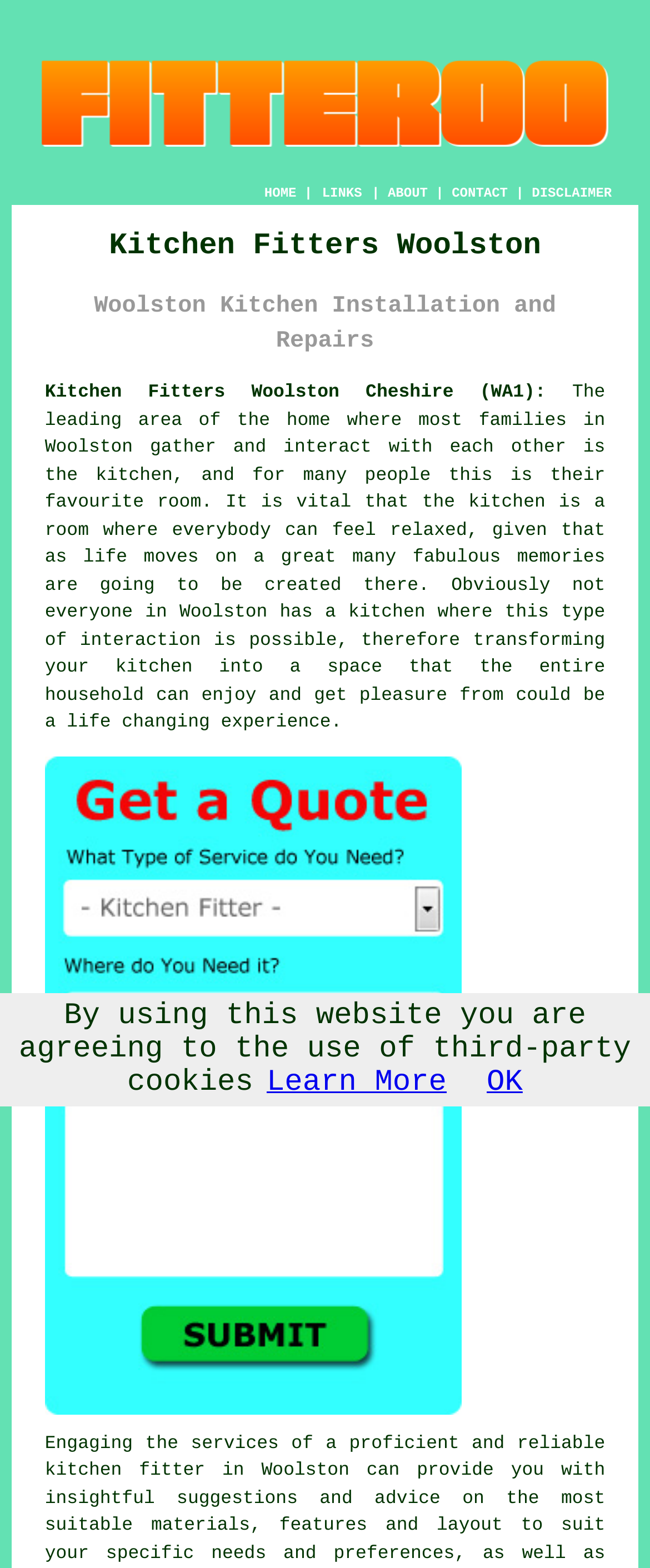Please identify and generate the text content of the webpage's main heading.

Kitchen Fitters Woolston